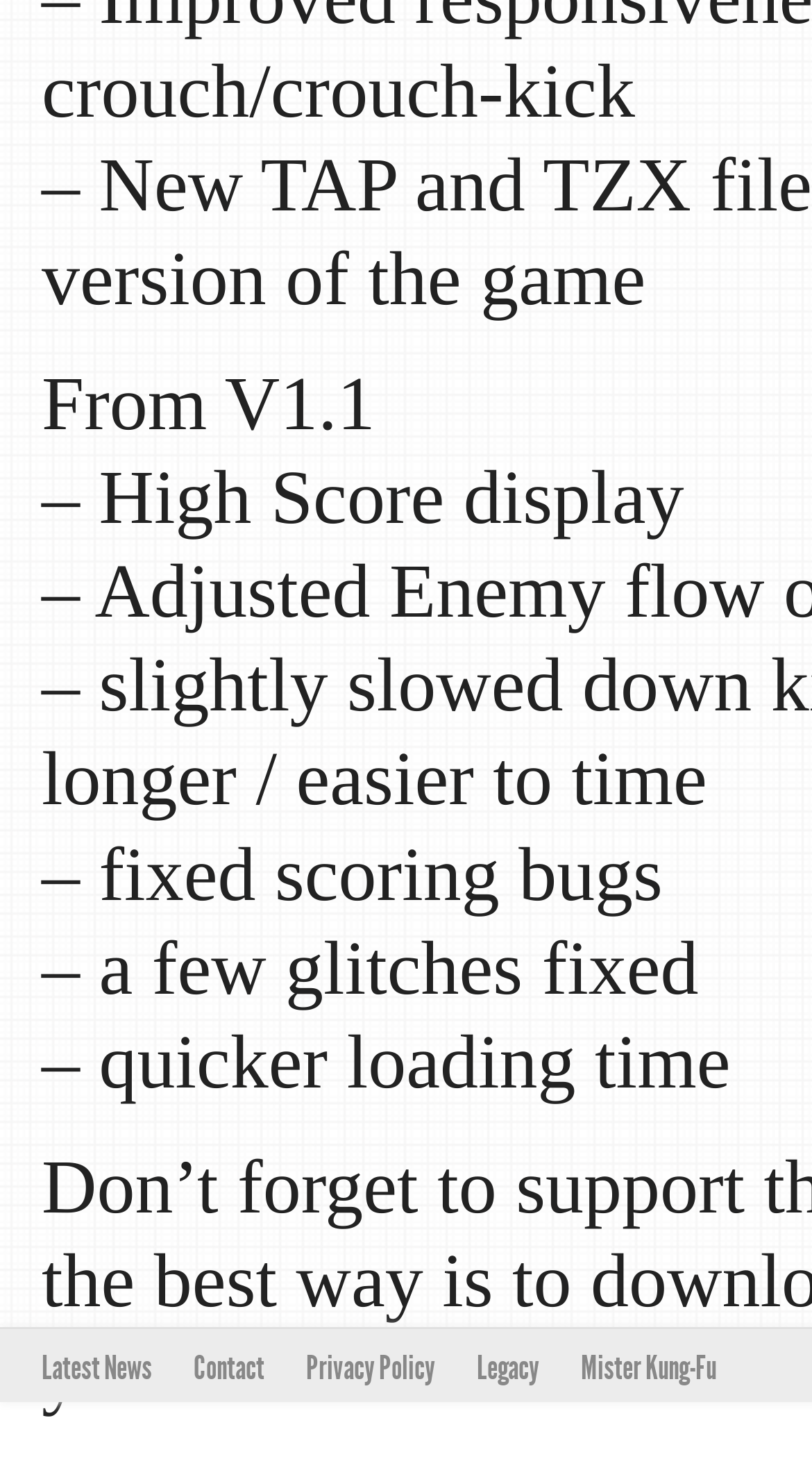Determine the bounding box coordinates for the UI element described. Format the coordinates as (top-left x, top-left y, bottom-right x, bottom-right y) and ensure all values are between 0 and 1. Element description: Business and Industry

None